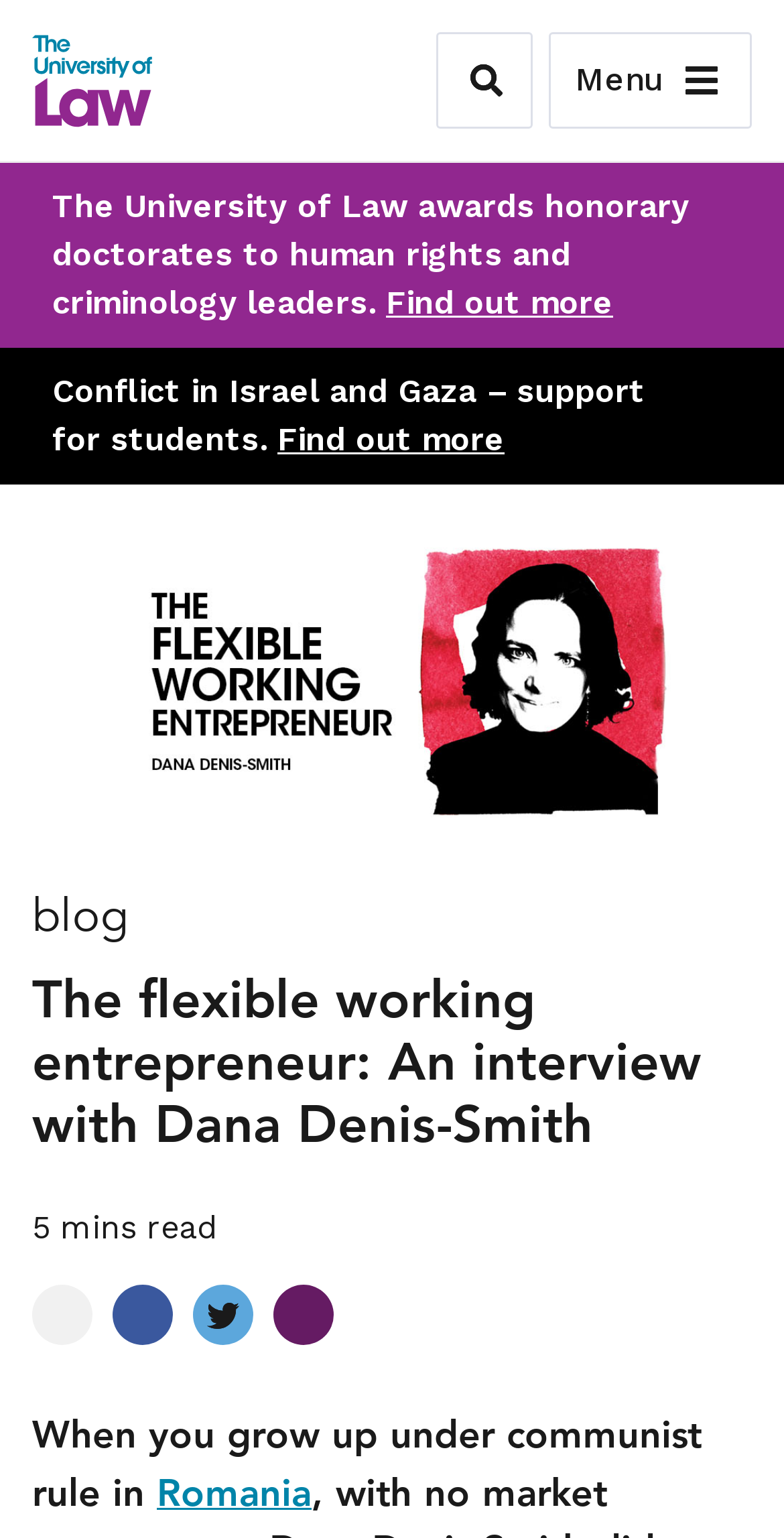Please locate the UI element described by "parent_node: Menu aria-label="Nav search"" and provide its bounding box coordinates.

[0.556, 0.021, 0.679, 0.084]